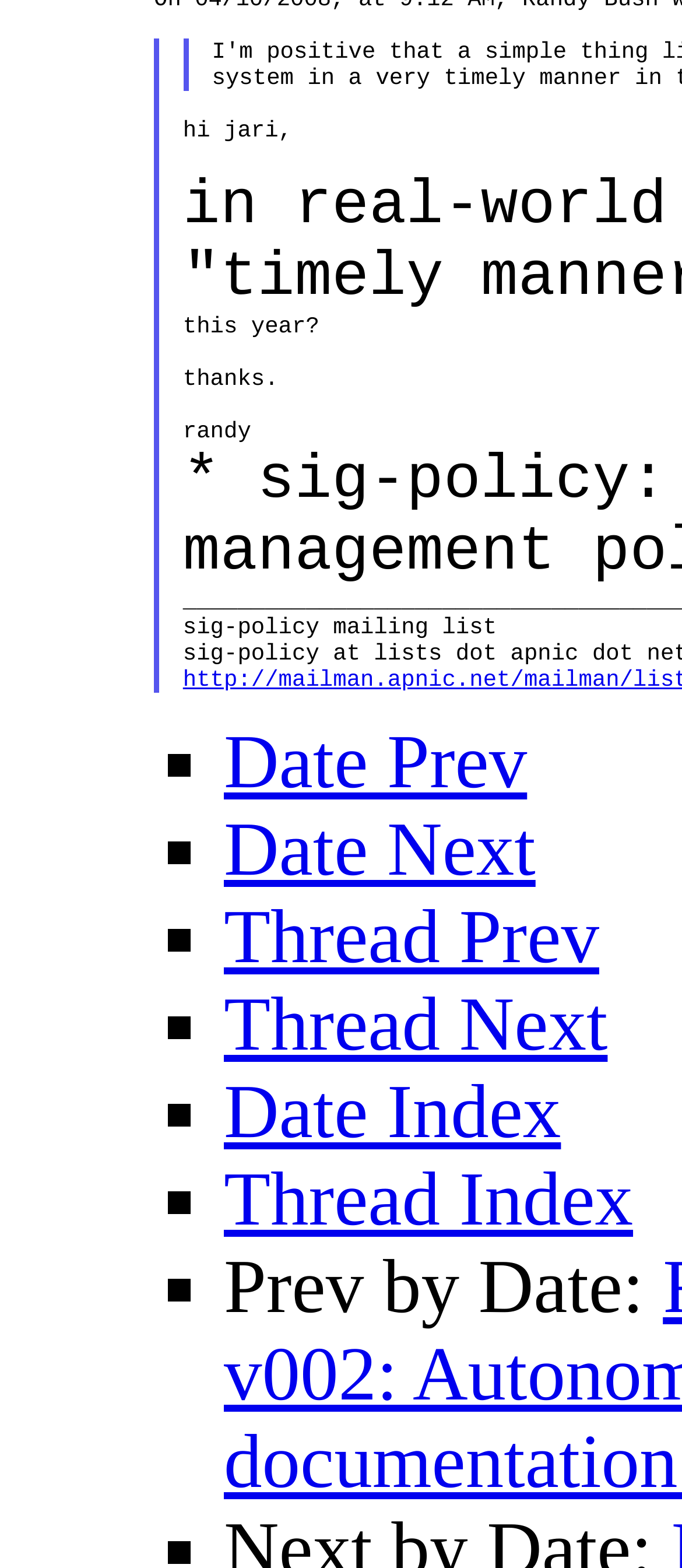Locate the UI element described as follows: "Date Index". Return the bounding box coordinates as four float numbers between 0 and 1 in the order [left, top, right, bottom].

[0.328, 0.683, 0.823, 0.736]